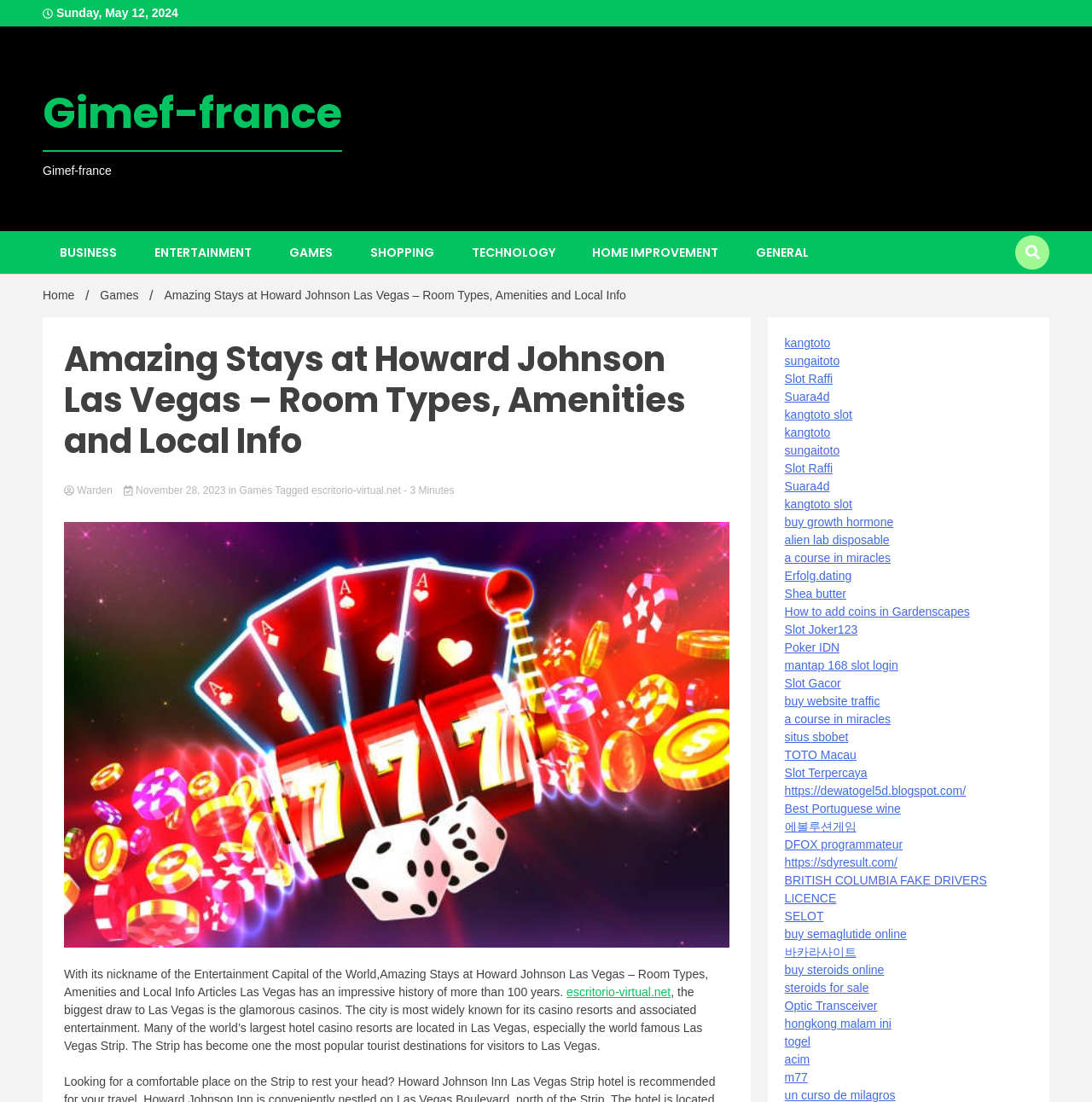Specify the bounding box coordinates of the element's area that should be clicked to execute the given instruction: "Click on ENTERTAINMENT". The coordinates should be four float numbers between 0 and 1, i.e., [left, top, right, bottom].

[0.126, 0.21, 0.246, 0.248]